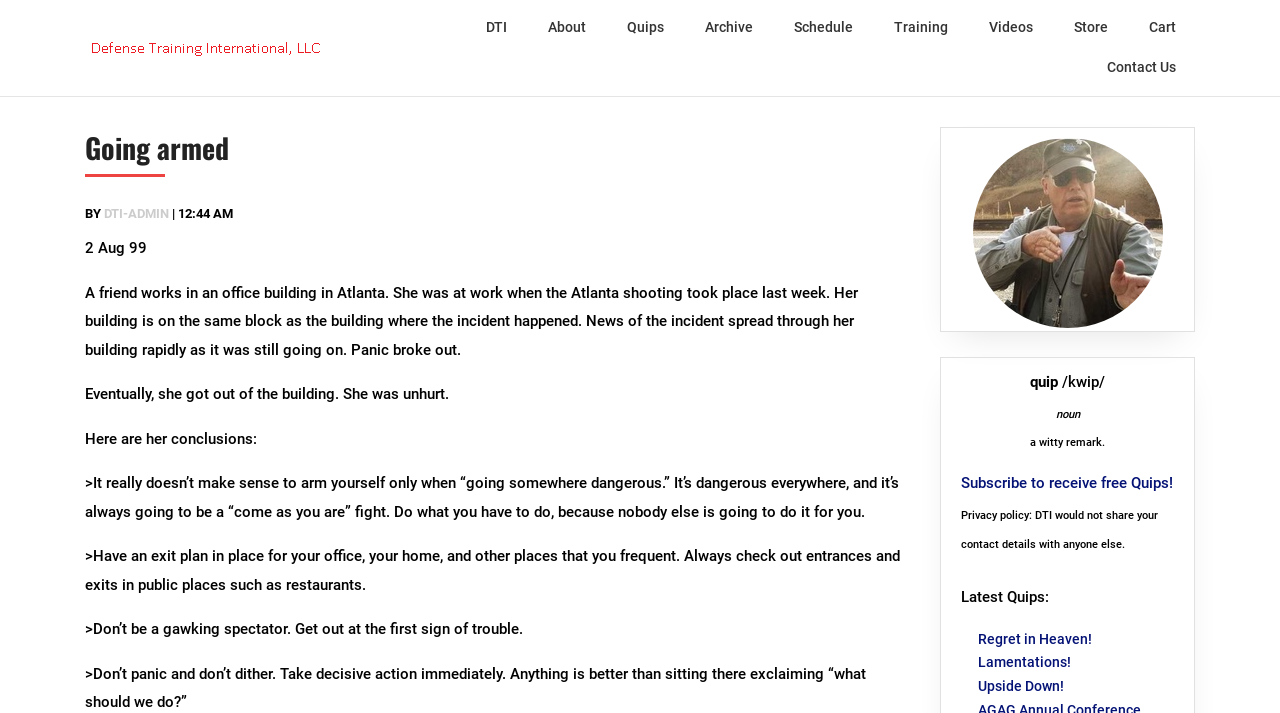Locate the bounding box coordinates of the element I should click to achieve the following instruction: "Click the 'Contact Us' link".

[0.849, 0.067, 0.934, 0.123]